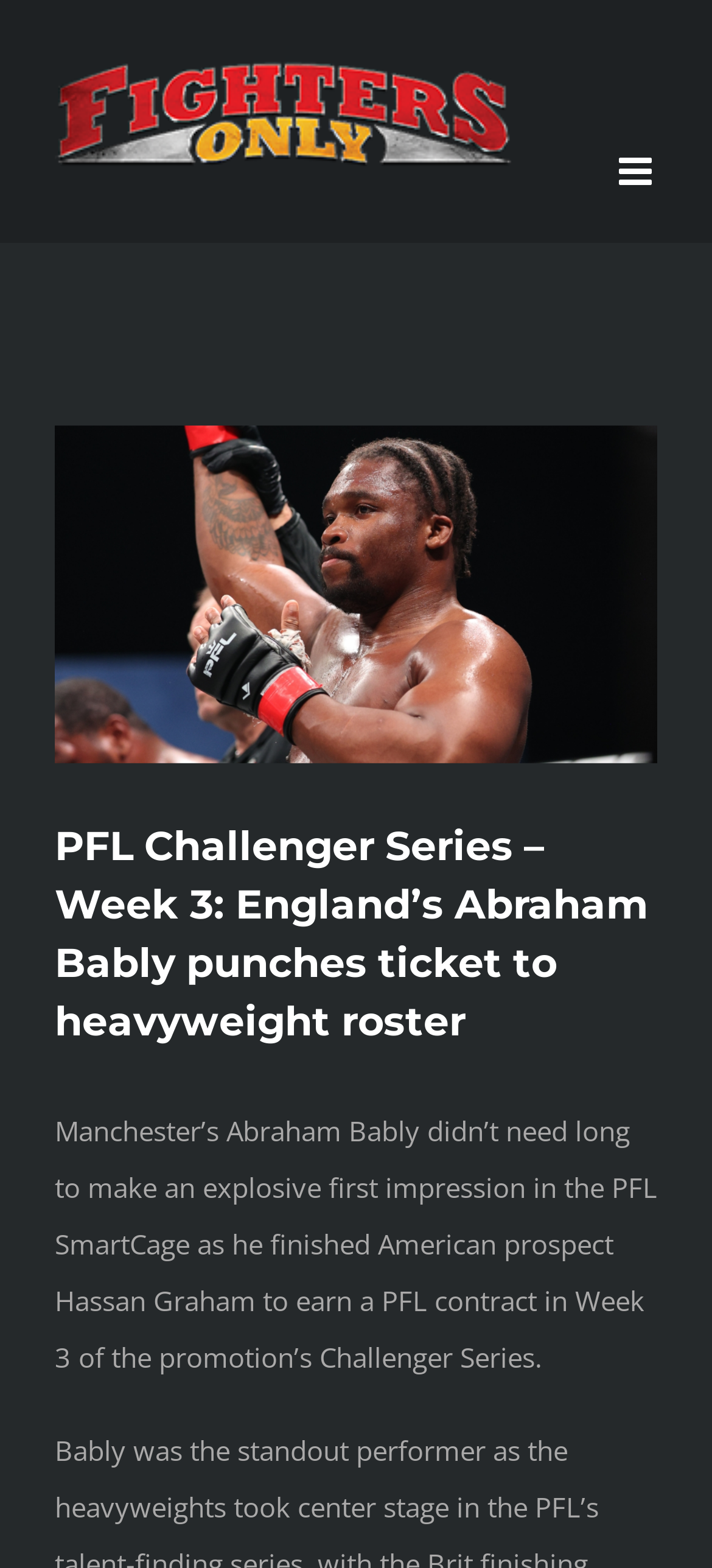What is the purpose of the 'Toggle mobile menu' button?
From the details in the image, provide a complete and detailed answer to the question.

The 'Toggle mobile menu' button is located at the top right corner of the webpage, and it controls the mobile menu, which is indicated by the 'expanded: False' property and the 'controls: mobile-menu-main-menu' attribute.